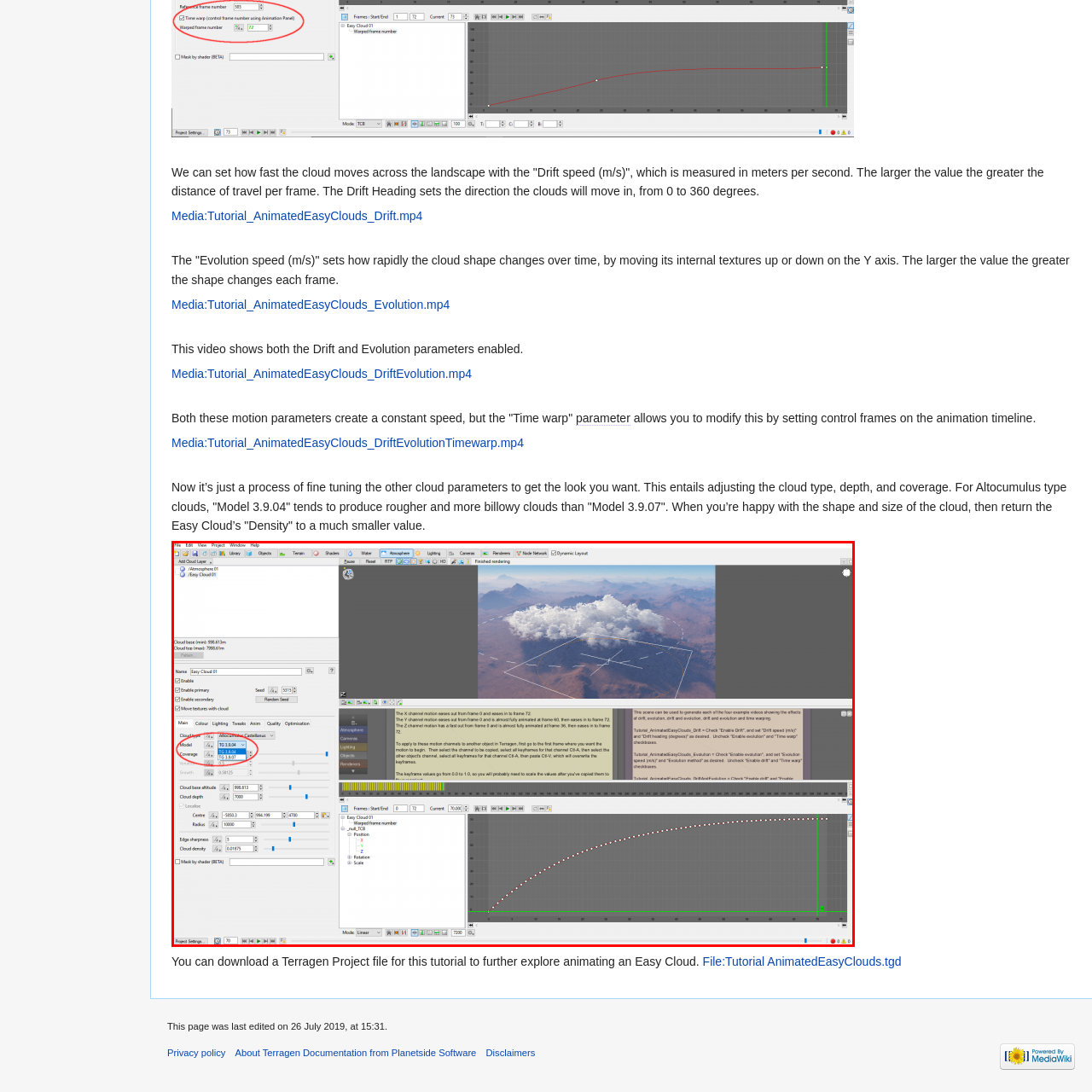Please concentrate on the part of the image enclosed by the red bounding box and answer the following question in detail using the information visible: What is the purpose of the graph at the bottom of the interface?

The caption states that the bottom section of the interface contains a graph for animated control, specifically showing the timeline for cloud evolution, allowing users to fine-tune parameters like speed and direction of cloud movement.